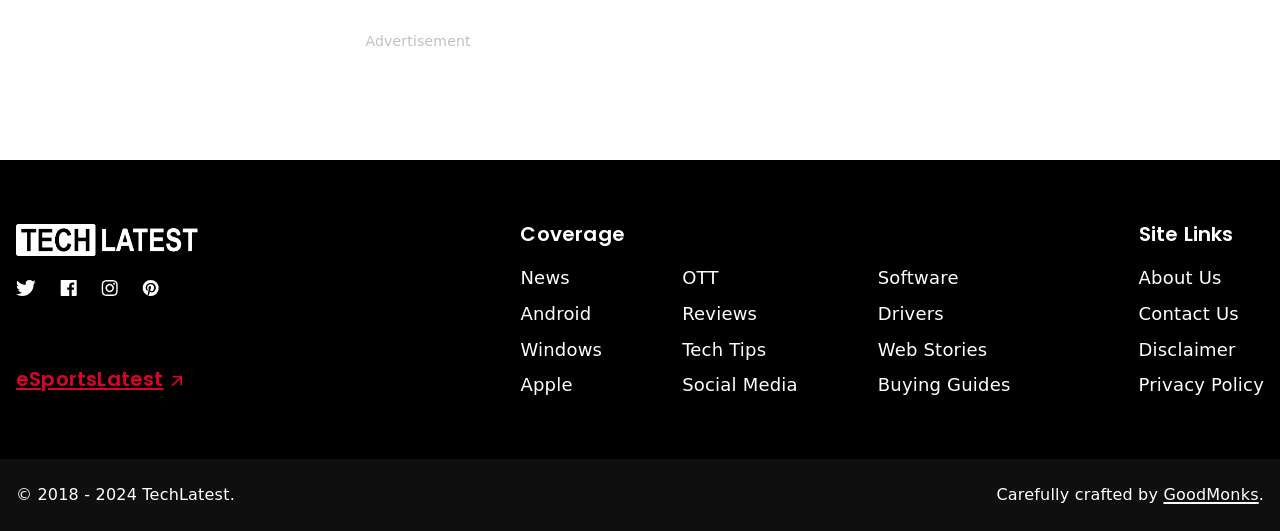Determine the bounding box coordinates for the area you should click to complete the following instruction: "Click the eSportsLatest link".

[0.012, 0.688, 0.142, 0.744]